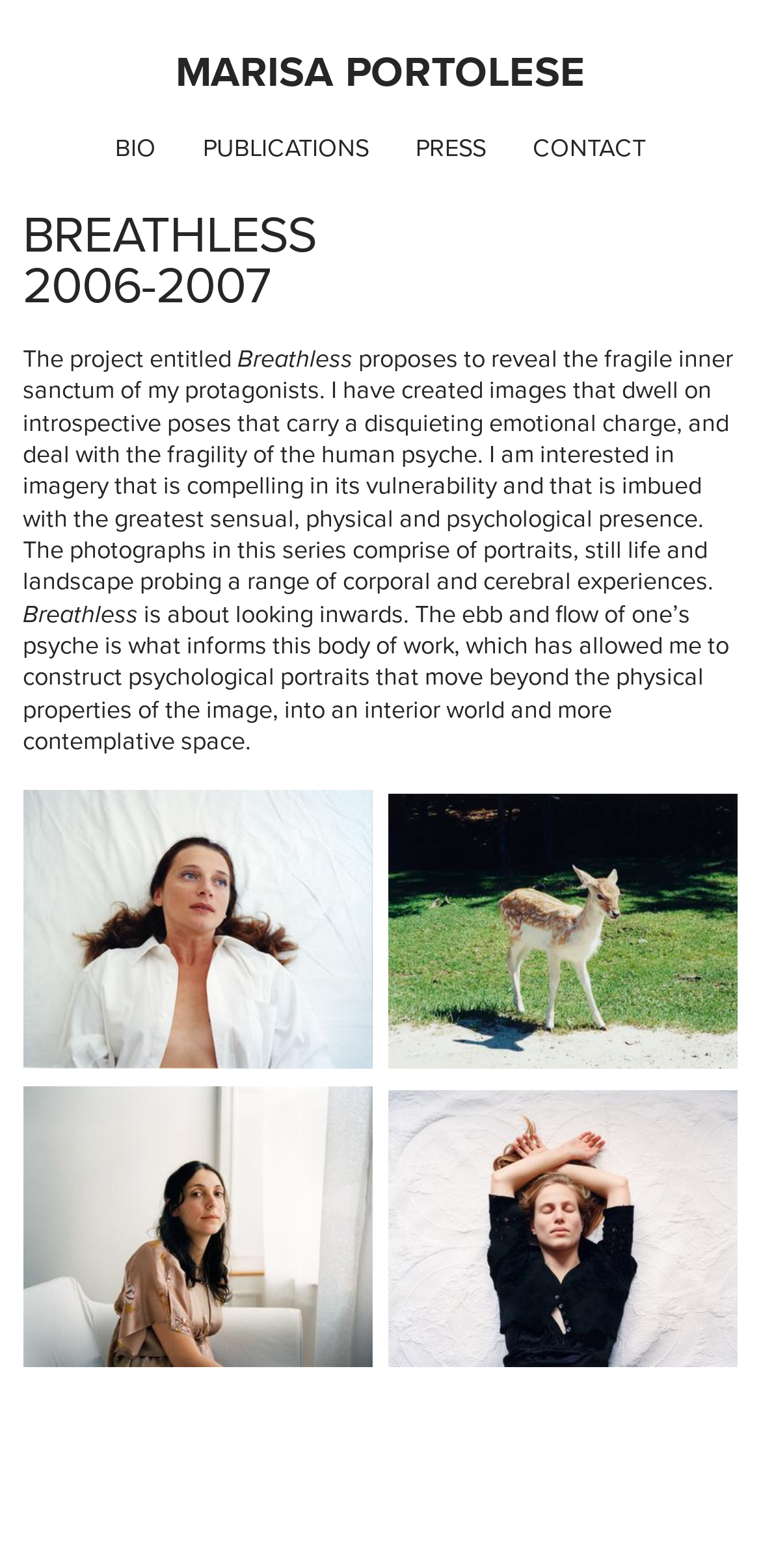Provide a brief response to the question below using a single word or phrase: 
How many images are displayed on the webpage?

4